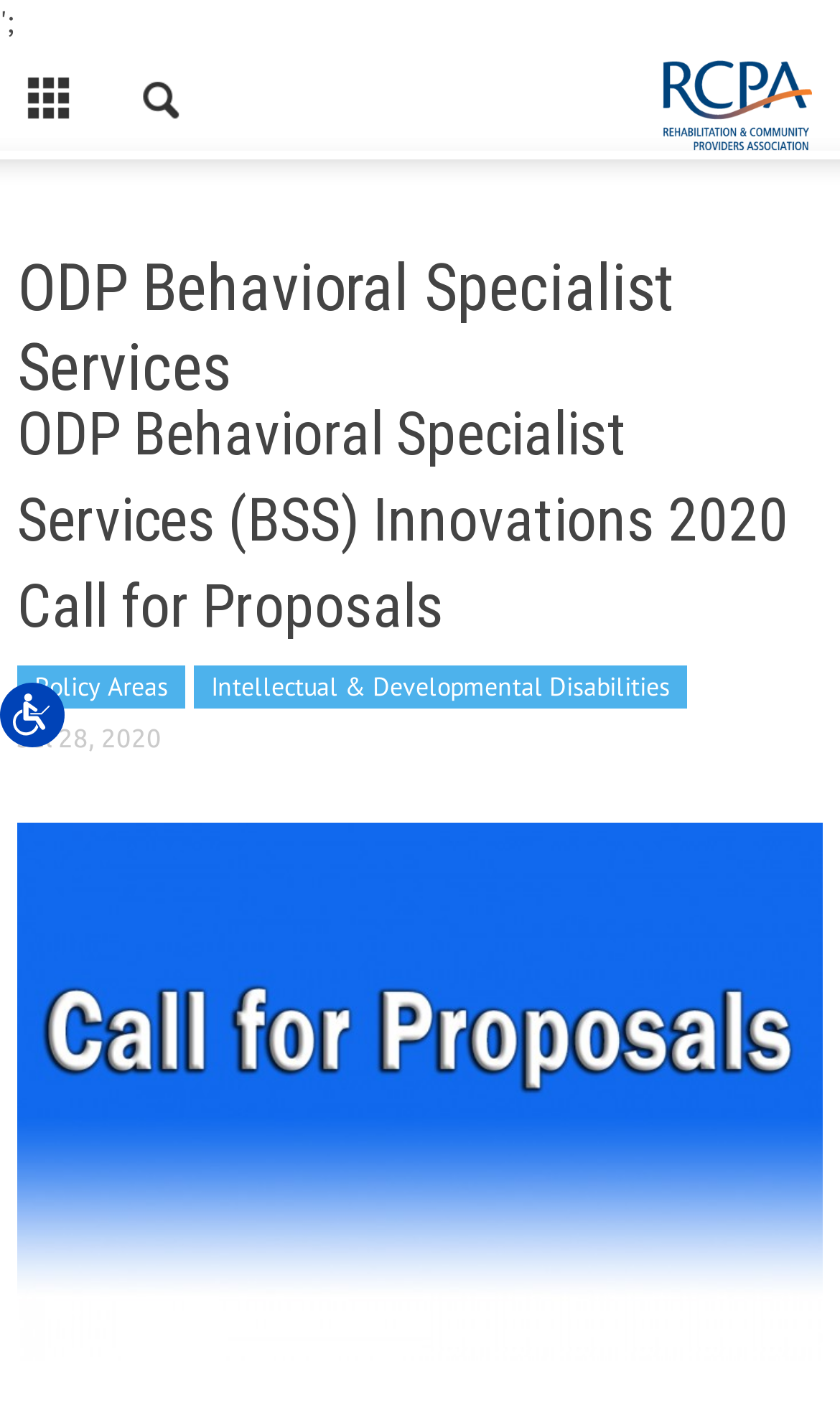How many links are there in the Policy Areas section?
Based on the screenshot, respond with a single word or phrase.

2